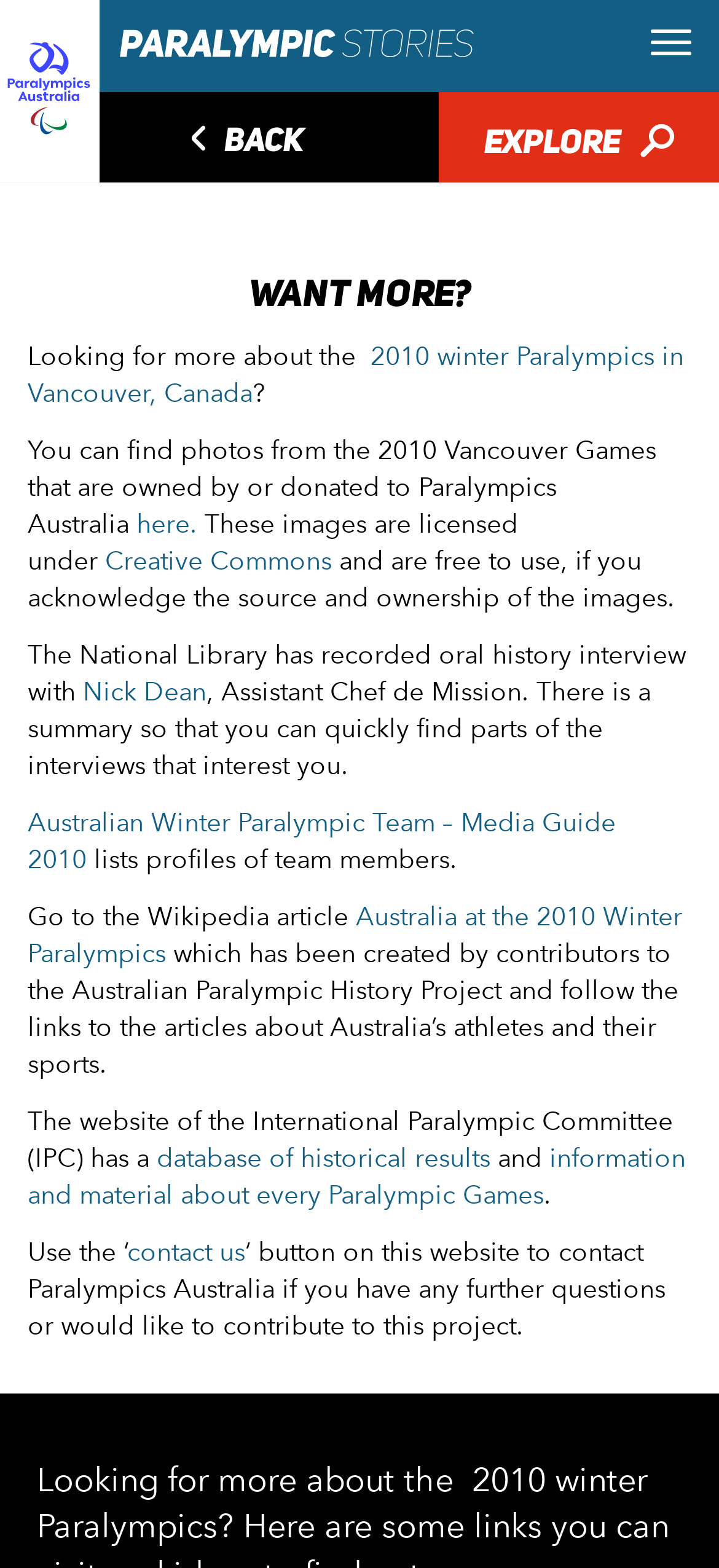Determine the bounding box coordinates of the element that should be clicked to execute the following command: "Click the 'Paralympic Stories' link".

[0.0, 0.0, 0.659, 0.036]